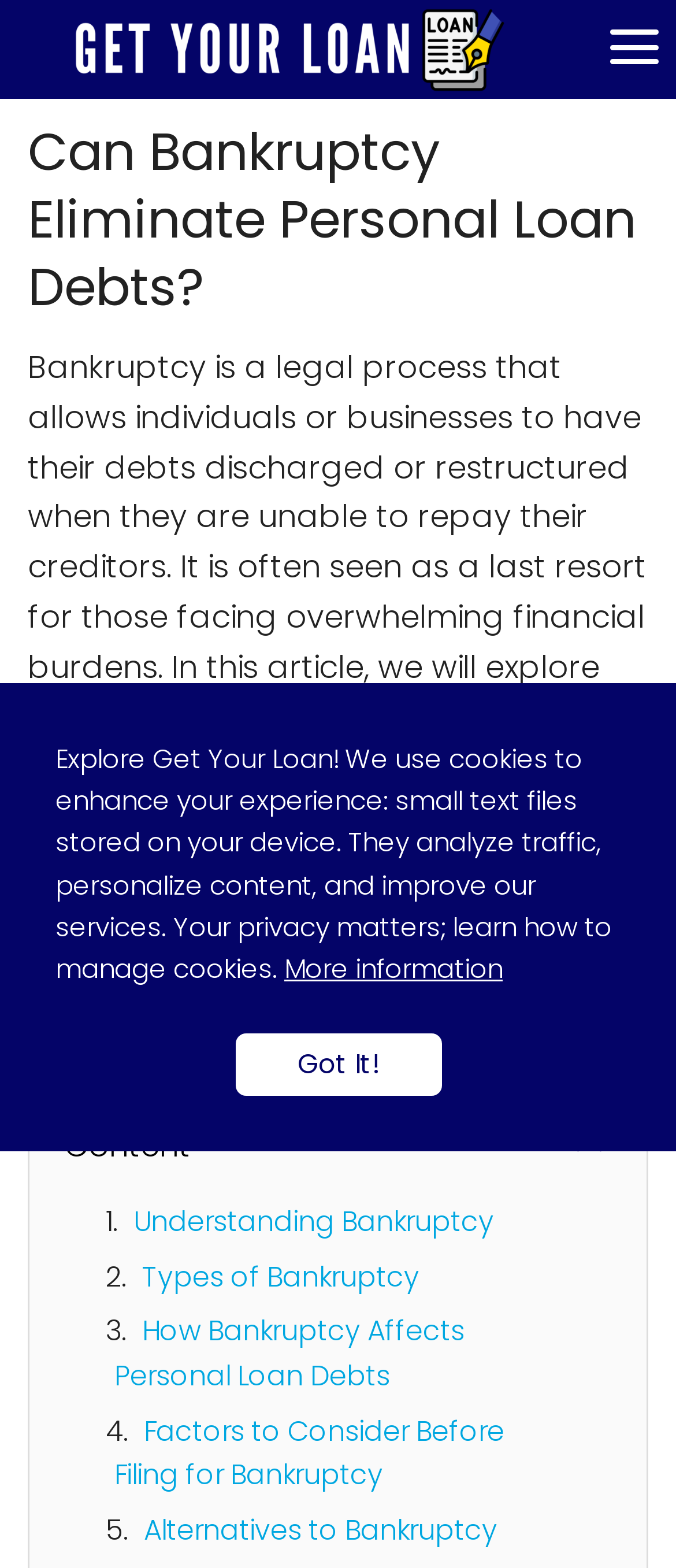Analyze the image and provide a detailed answer to the question: What is the relationship between bankruptcy and personal loan debts?

According to the webpage content, bankruptcy is a legal process that allows individuals to have their debts discharged or restructured when they are unable to repay their creditors. This implies that bankruptcy can potentially eliminate or restructure personal loan debts.